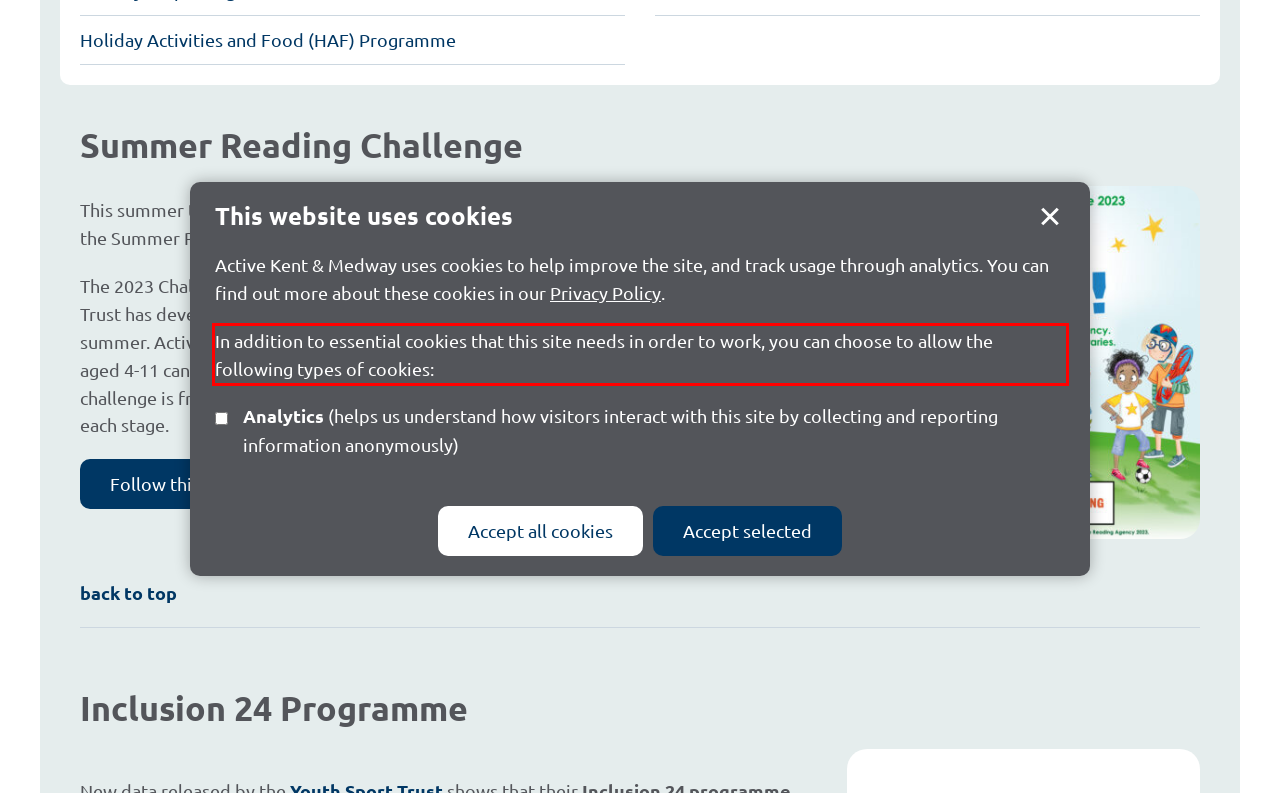Examine the webpage screenshot and use OCR to obtain the text inside the red bounding box.

In addition to essential cookies that this site needs in order to work, you can choose to allow the following types of cookies: